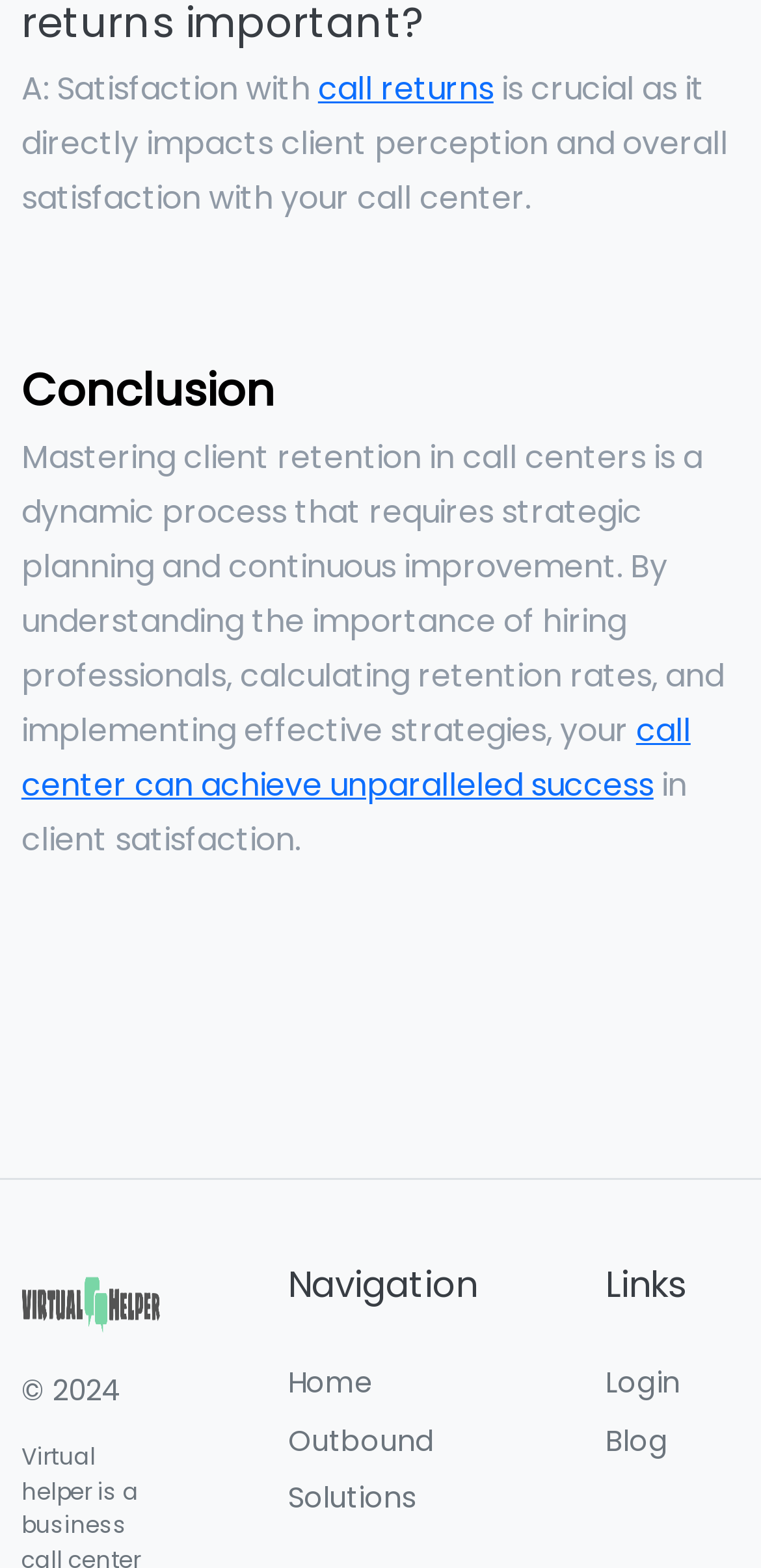Can you find the bounding box coordinates for the element that needs to be clicked to execute this instruction: "read about mastering client retention"? The coordinates should be given as four float numbers between 0 and 1, i.e., [left, top, right, bottom].

[0.028, 0.278, 0.951, 0.48]